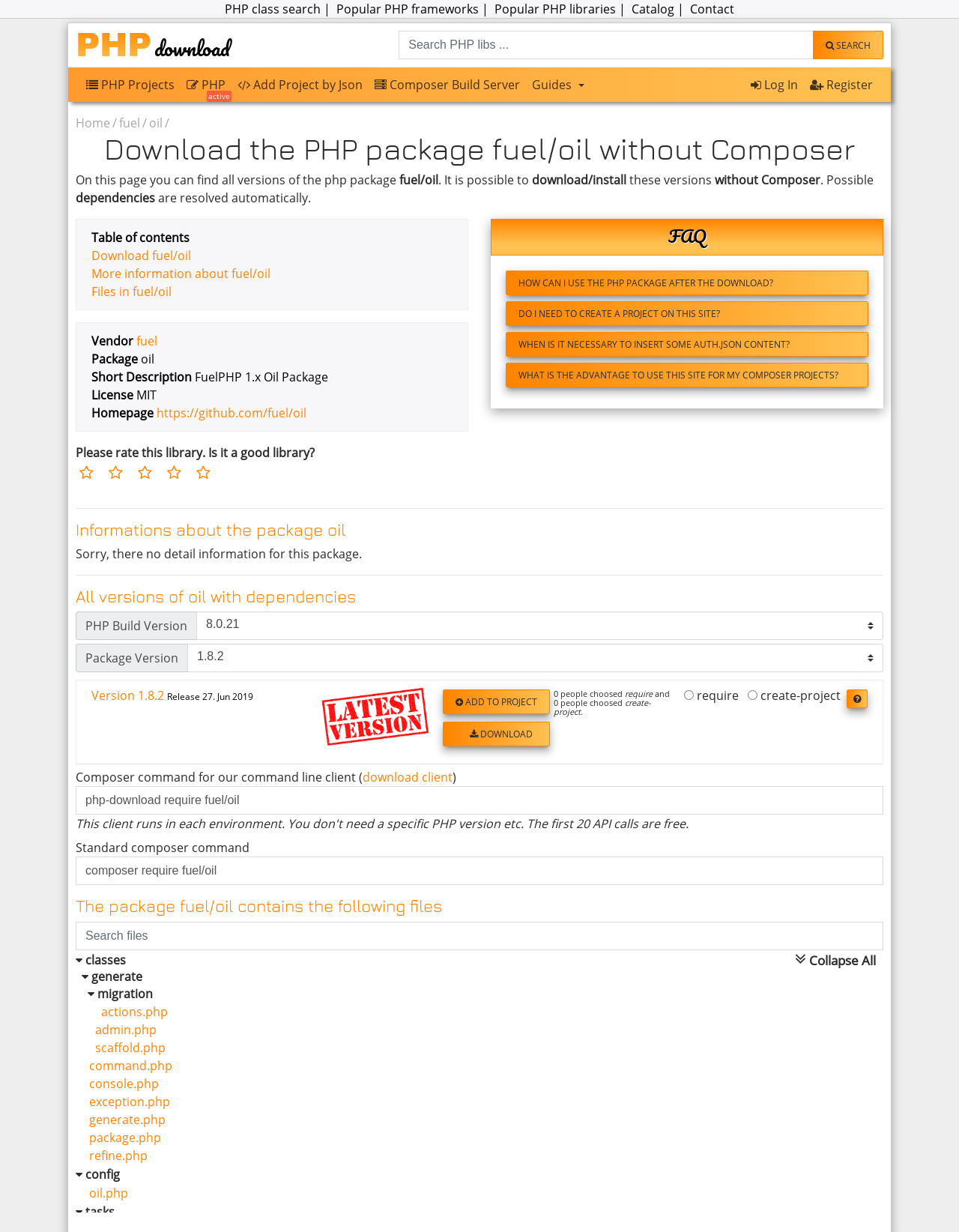Using the provided element description, identify the bounding box coordinates as (top-left x, top-left y, bottom-right x, bottom-right y). Ensure all values are between 0 and 1. Description: Popular PHP frameworks

[0.351, 0.001, 0.499, 0.014]